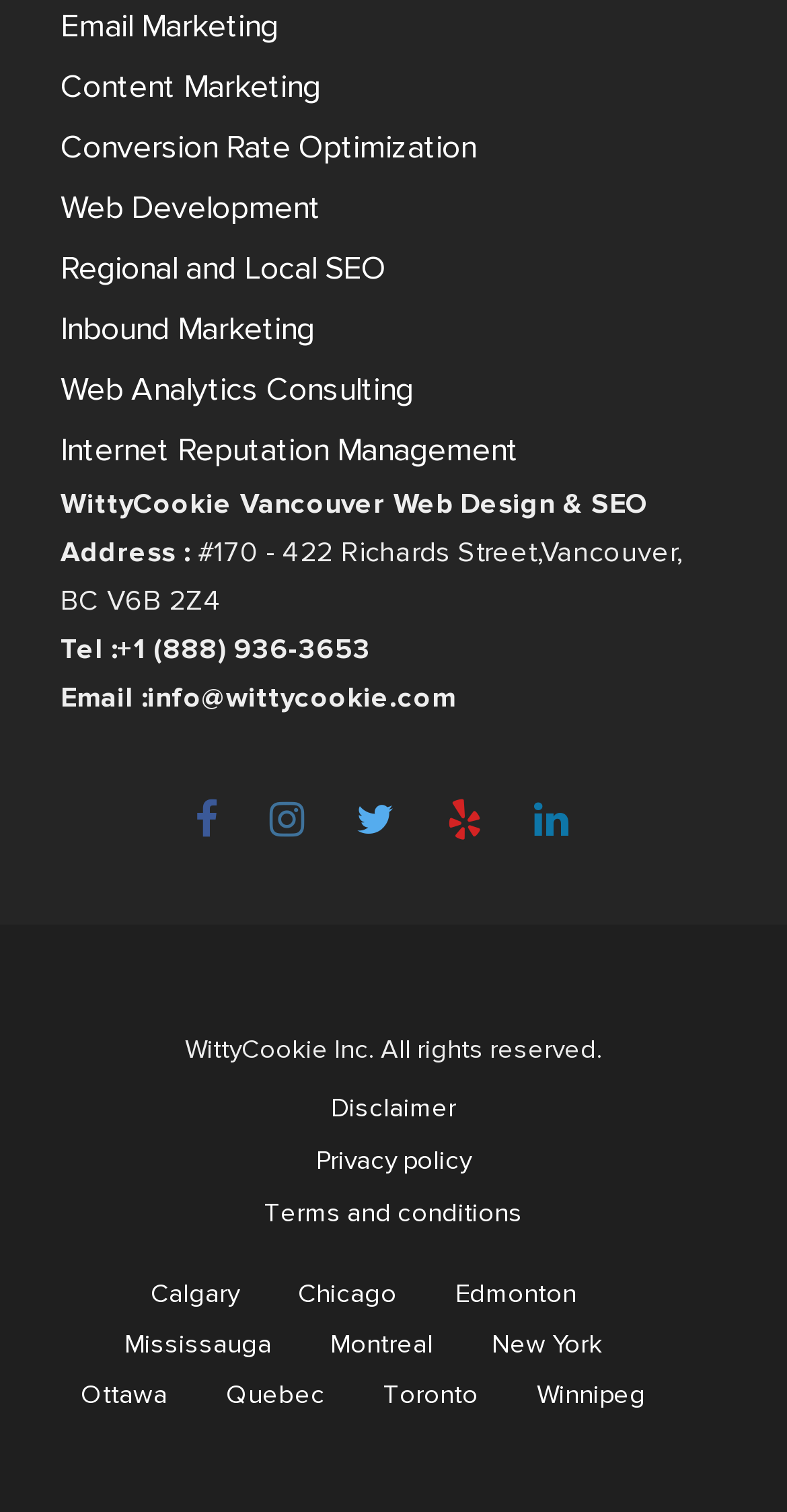What services are offered?
Please provide a single word or phrase based on the screenshot.

Web Design, SEO, etc.